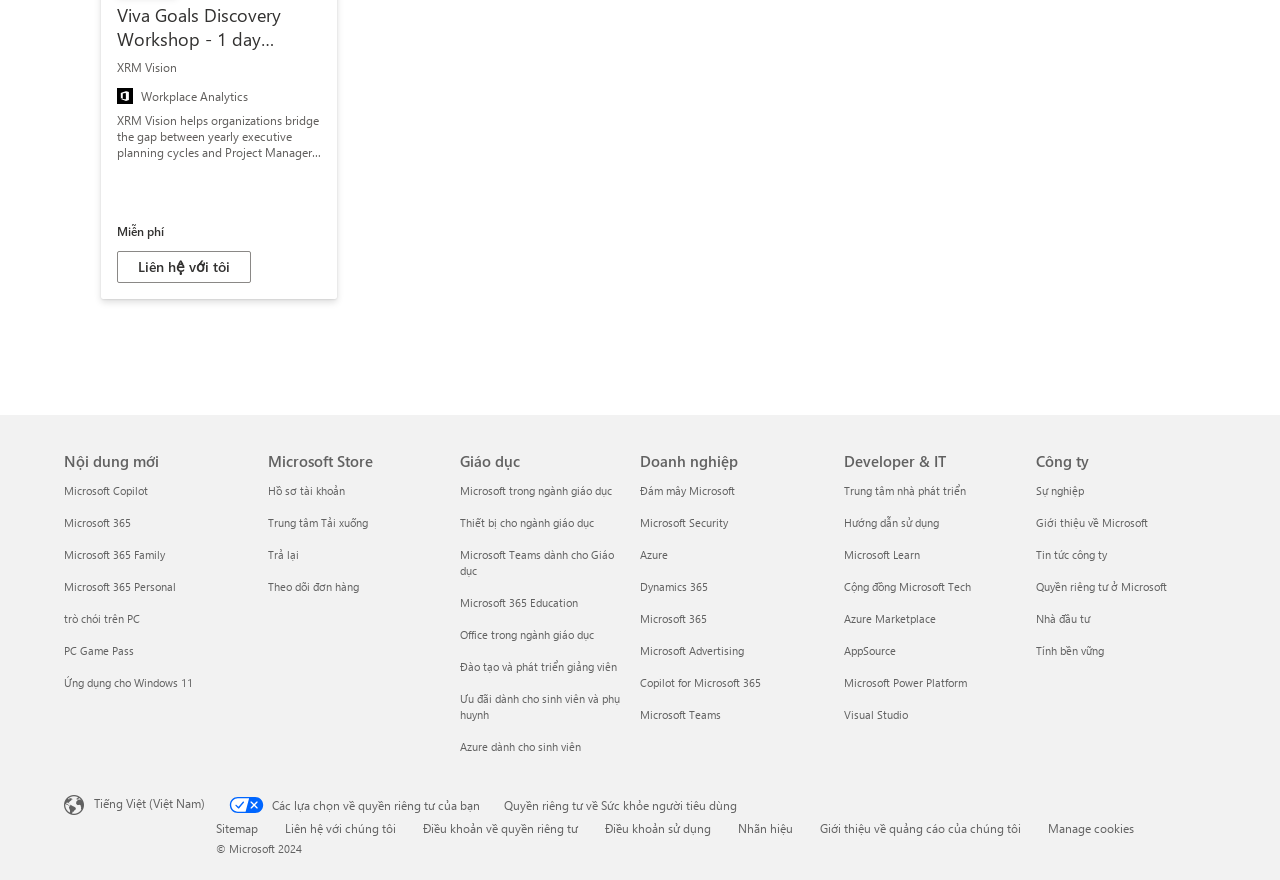Identify the bounding box for the UI element described as: "Microsoft 365 Education". Ensure the coordinates are four float numbers between 0 and 1, formatted as [left, top, right, bottom].

[0.359, 0.676, 0.452, 0.693]